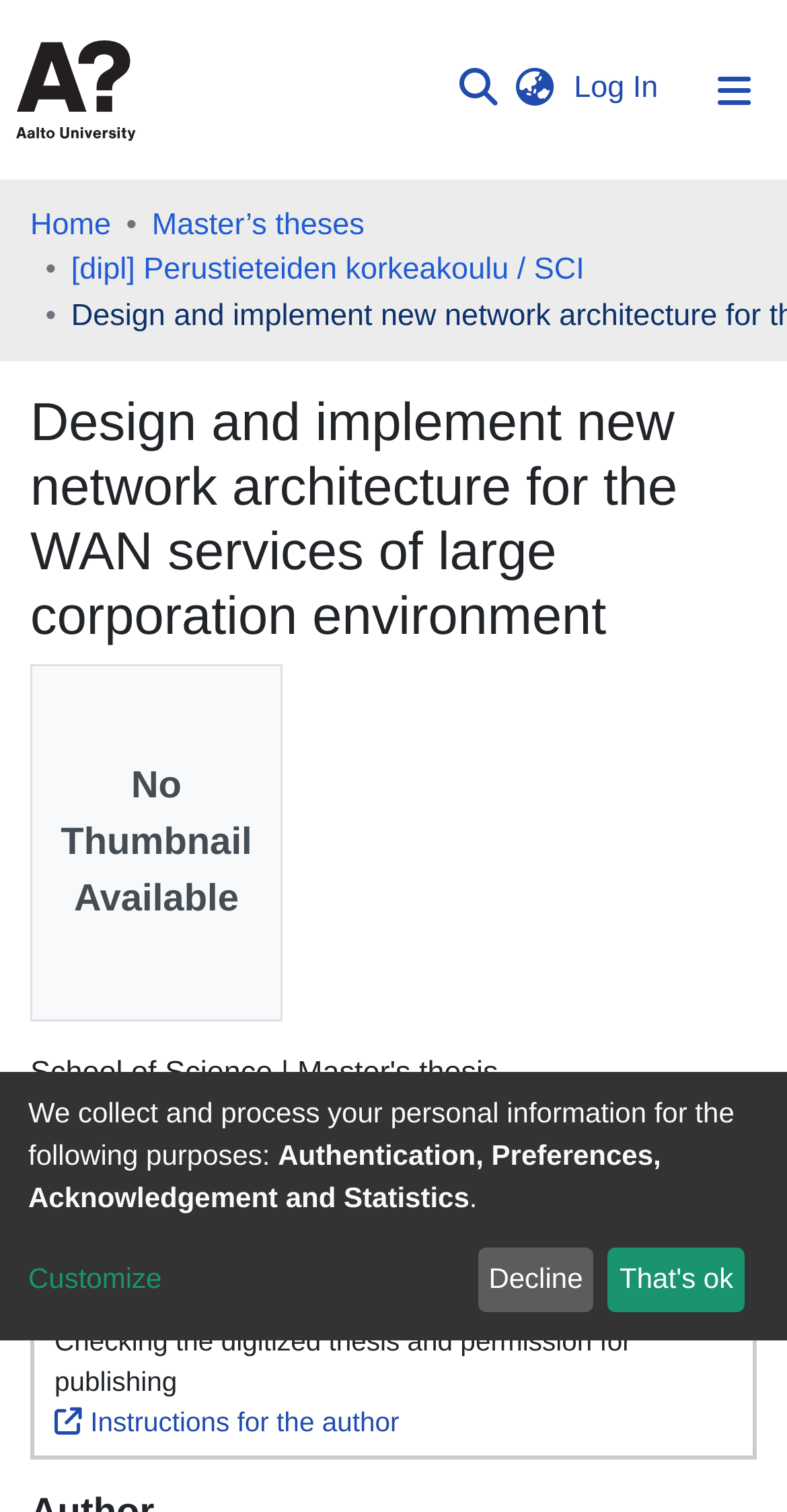Given the description of the UI element: "Communities & Collections", predict the bounding box coordinates in the form of [left, top, right, bottom], with each value being a float between 0 and 1.

[0.038, 0.121, 0.572, 0.173]